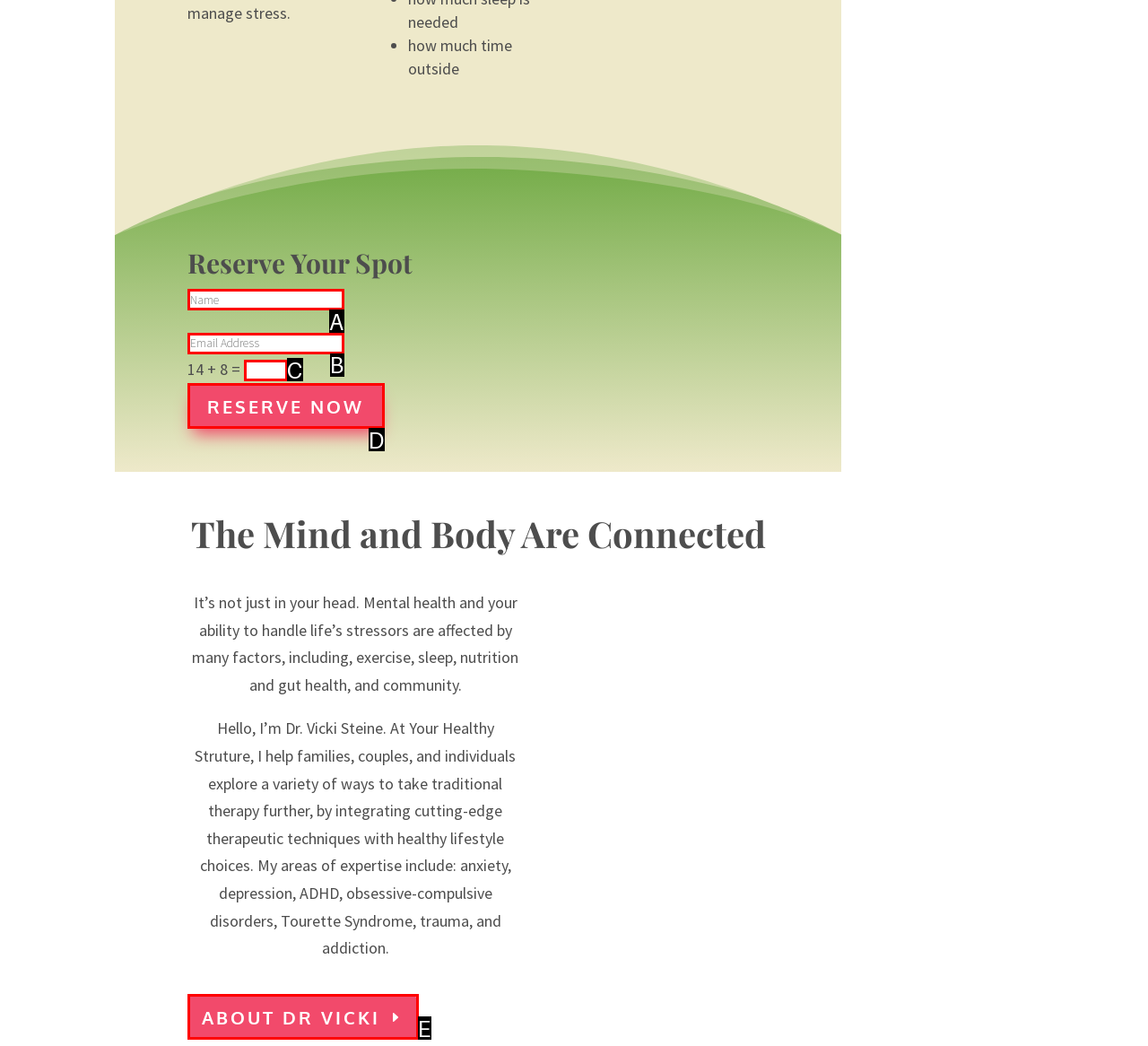Which HTML element matches the description: About Dr Vicki?
Reply with the letter of the correct choice.

E